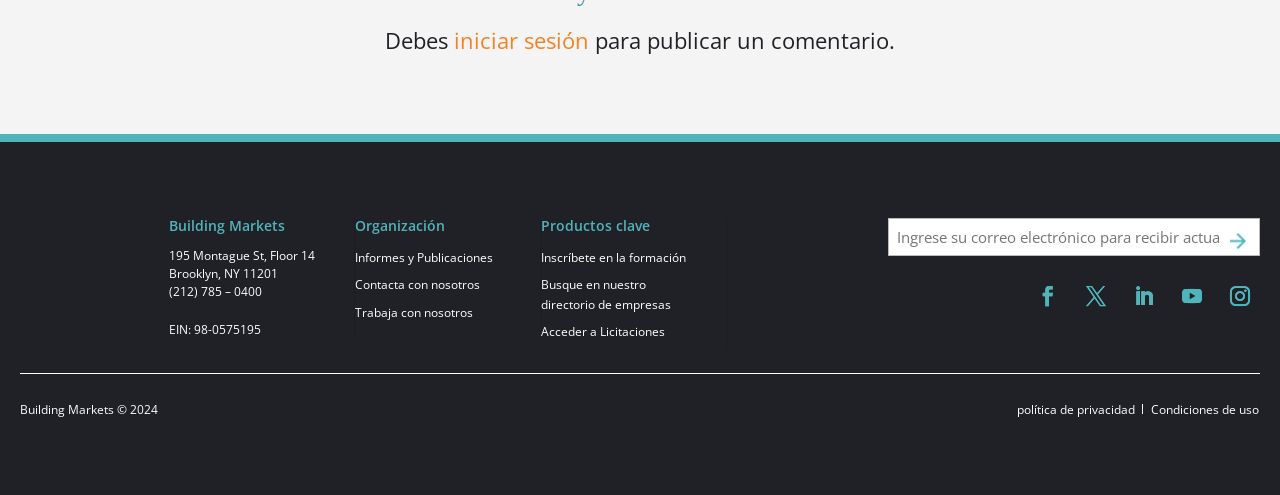What is the copyright year?
Could you answer the question with a detailed and thorough explanation?

I found a static text element 'Building Markets © 2024' at the bottom of the webpage, which indicates the copyright year of the organization.